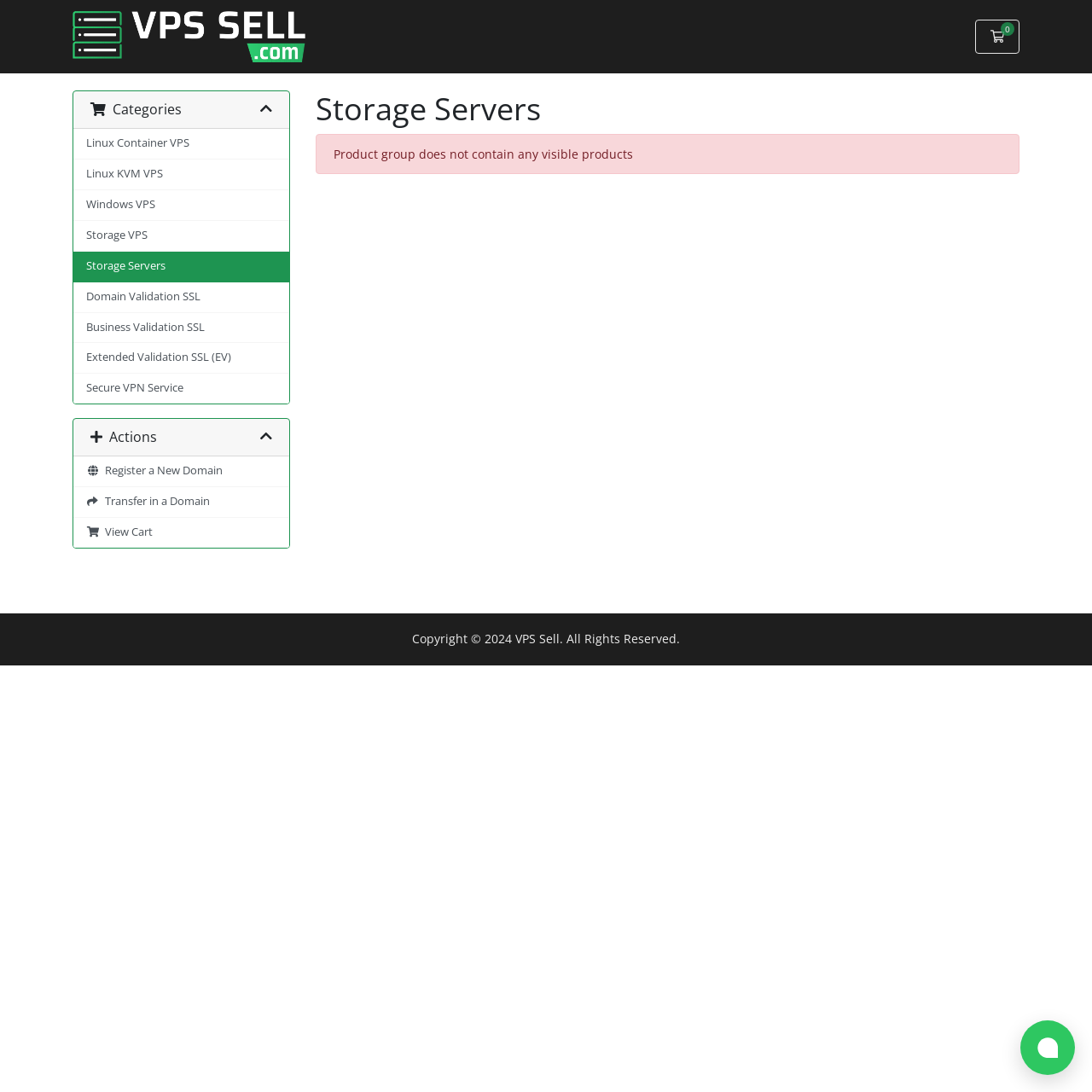Find the bounding box coordinates for the area that must be clicked to perform this action: "Call +1 414 395 5497".

None